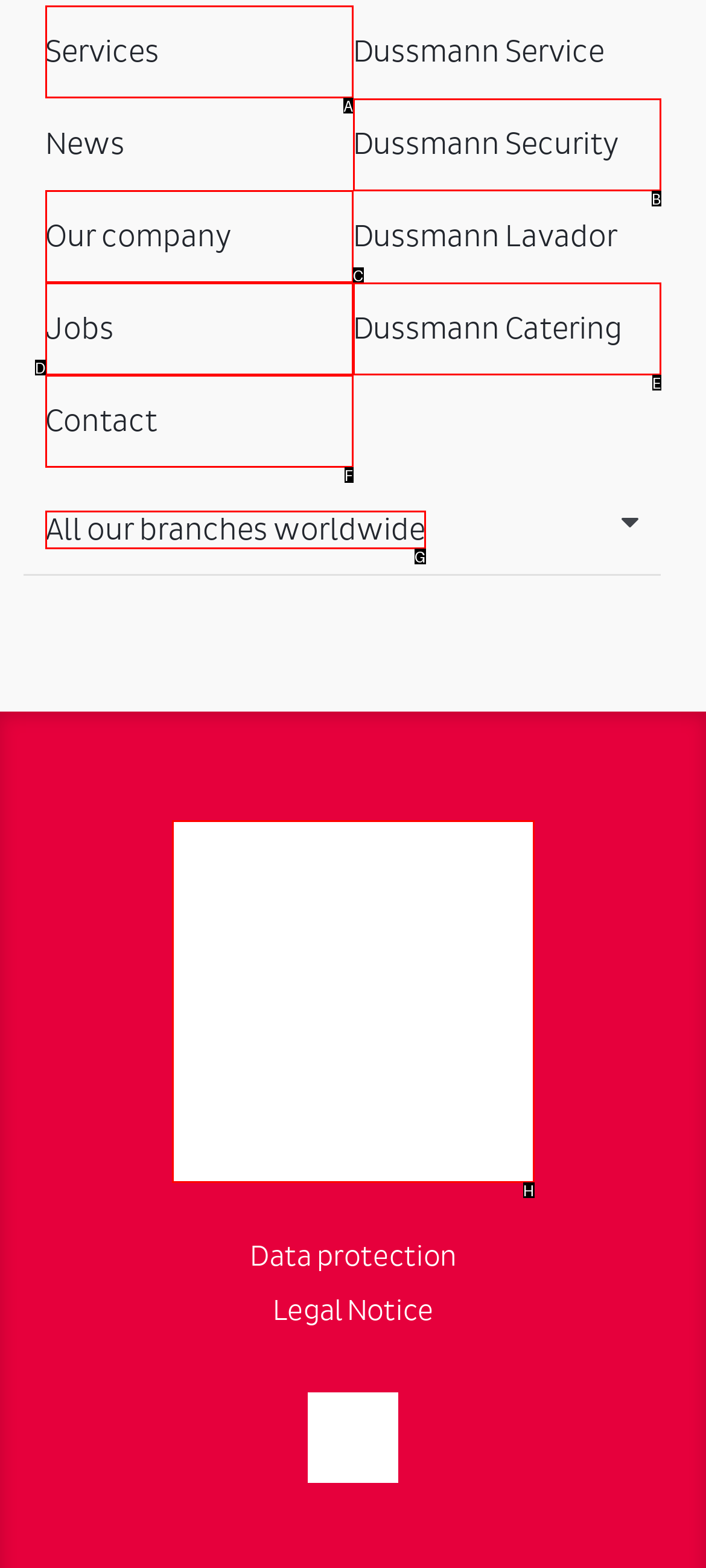Point out which HTML element you should click to fulfill the task: Go to Dussmann Security.
Provide the option's letter from the given choices.

B